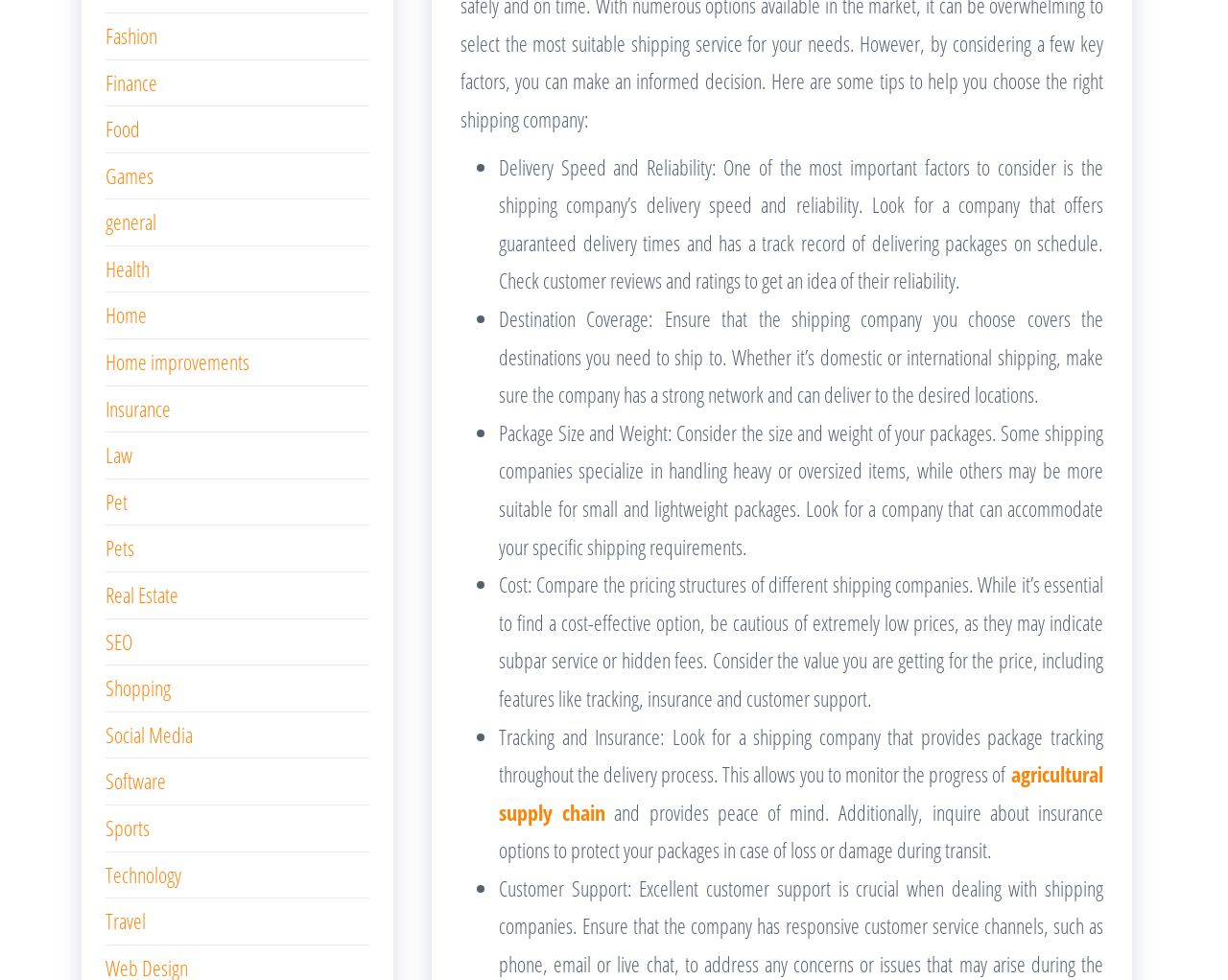Answer the question using only one word or a concise phrase: What is the benefit of insurance options for packages?

Protection against loss or damage